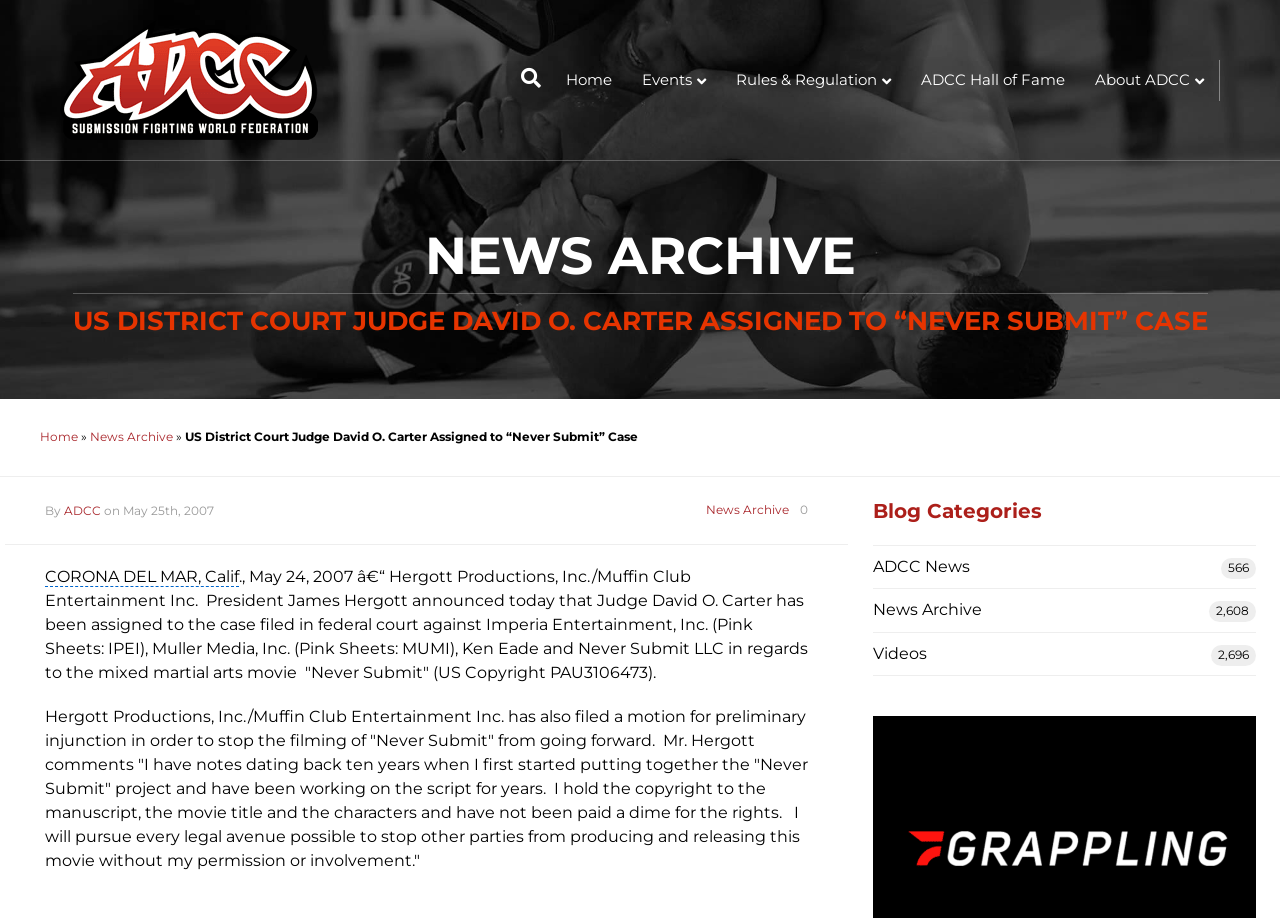Please identify the bounding box coordinates of where to click in order to follow the instruction: "Visit the 'Home' page".

[0.43, 0.065, 0.49, 0.108]